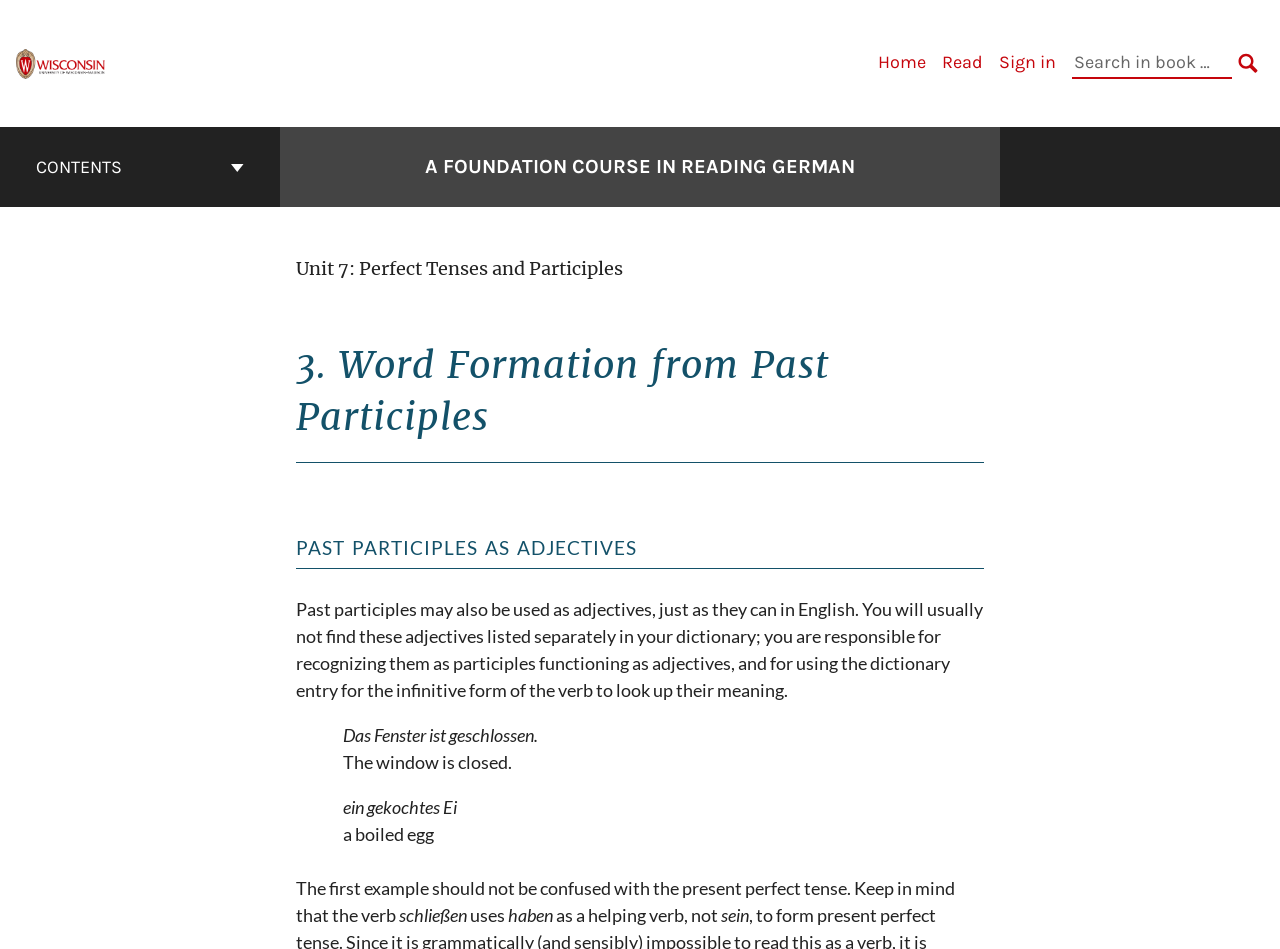Please identify the bounding box coordinates of where to click in order to follow the instruction: "Click the University of Wisconsin Pressbooks link".

[0.012, 0.055, 0.084, 0.075]